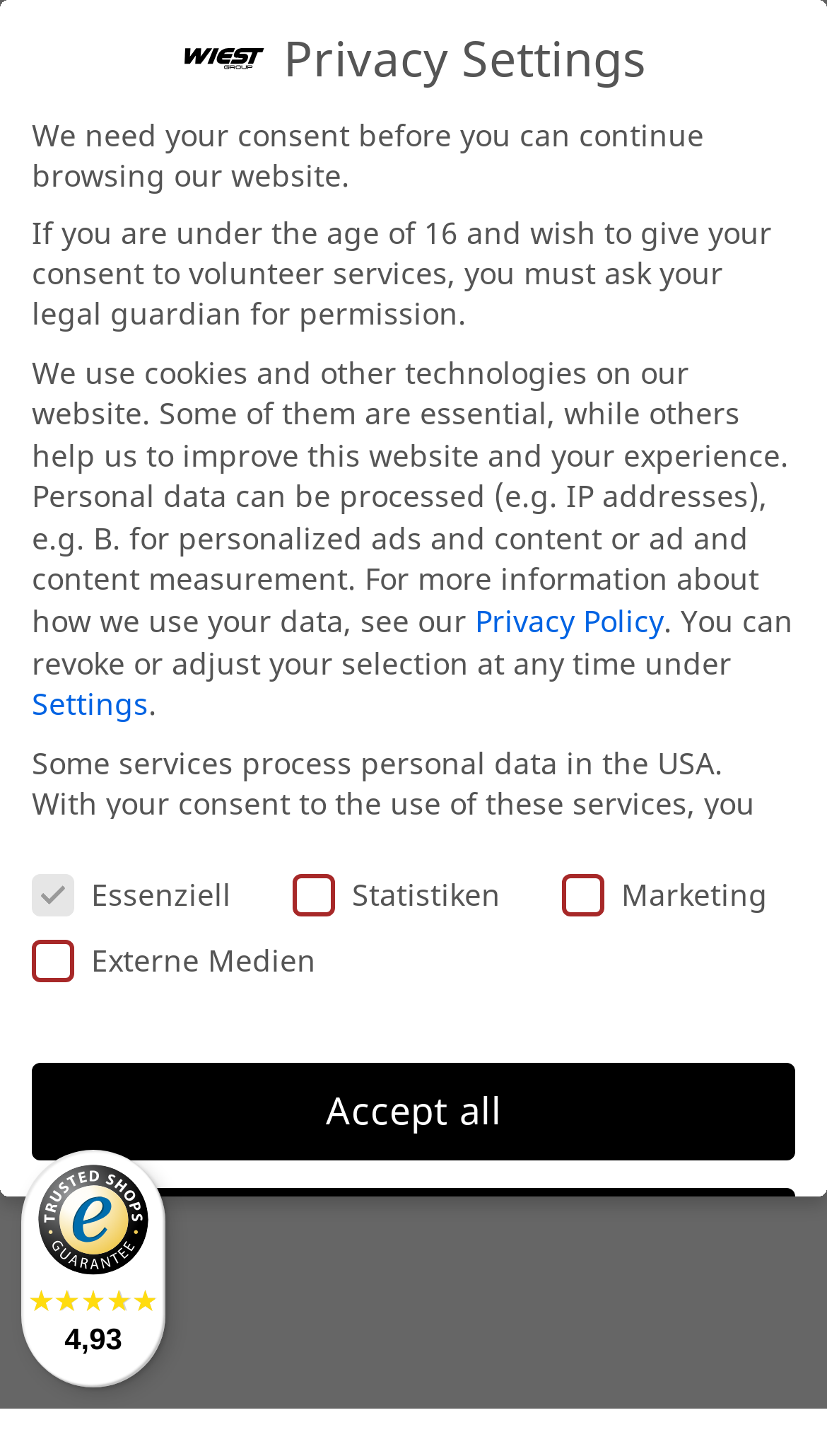Could you locate the bounding box coordinates for the section that should be clicked to accomplish this task: "Search for products".

[0.226, 0.251, 0.772, 0.297]